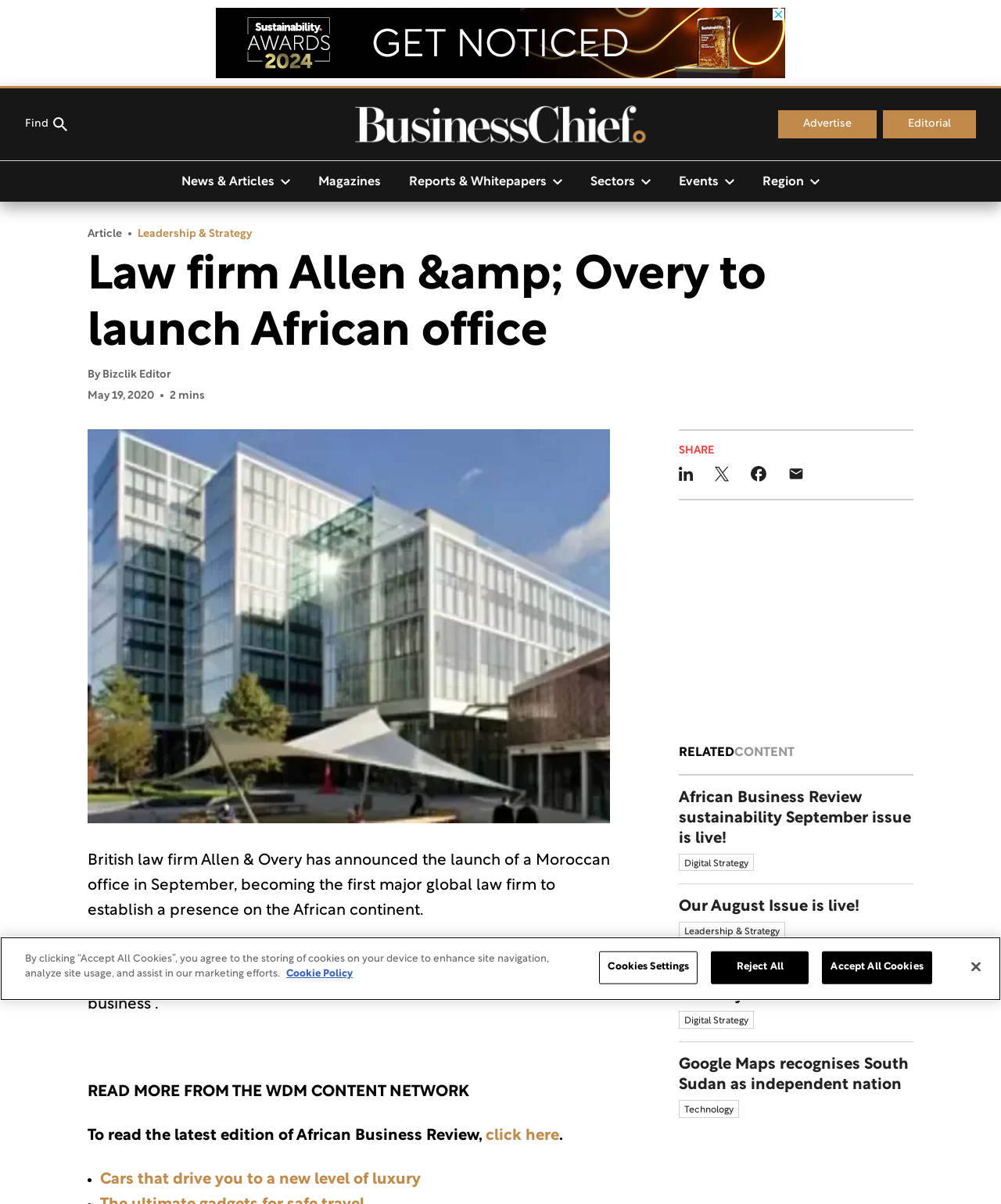Provide the bounding box coordinates of the HTML element described by the text: "APK Download".

None